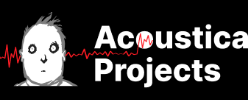What is the typography style of the text 'Acoustica Projects'?
Using the visual information, answer the question in a single word or phrase.

bold, modern